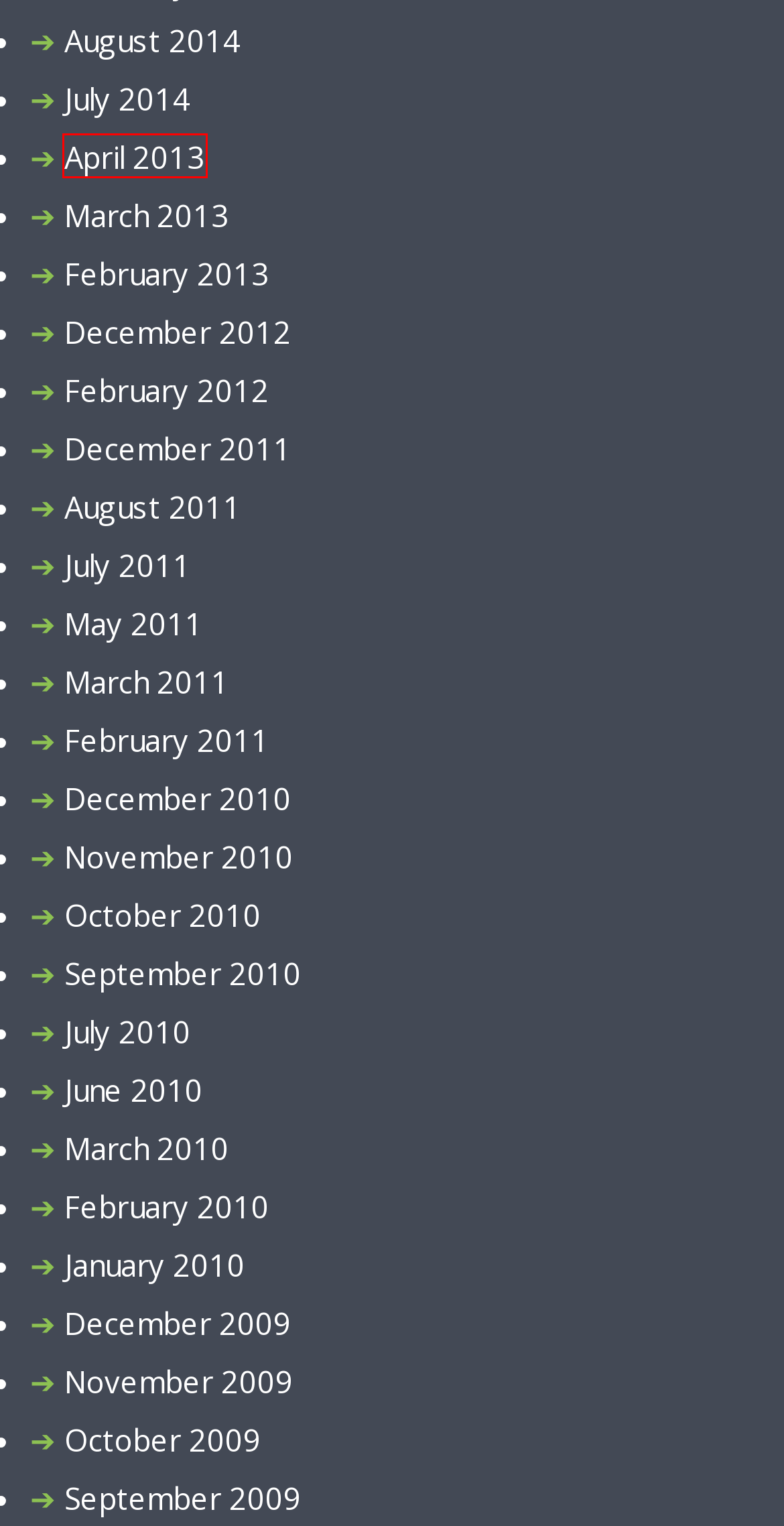Given a screenshot of a webpage featuring a red bounding box, identify the best matching webpage description for the new page after the element within the red box is clicked. Here are the options:
A. April 2013 – Knudt Blog
B. August 2011 – Knudt Blog
C. February 2013 – Knudt Blog
D. January 2010 – Knudt Blog
E. September 2009 – Knudt Blog
F. December 2010 – Knudt Blog
G. November 2010 – Knudt Blog
H. September 2010 – Knudt Blog

A